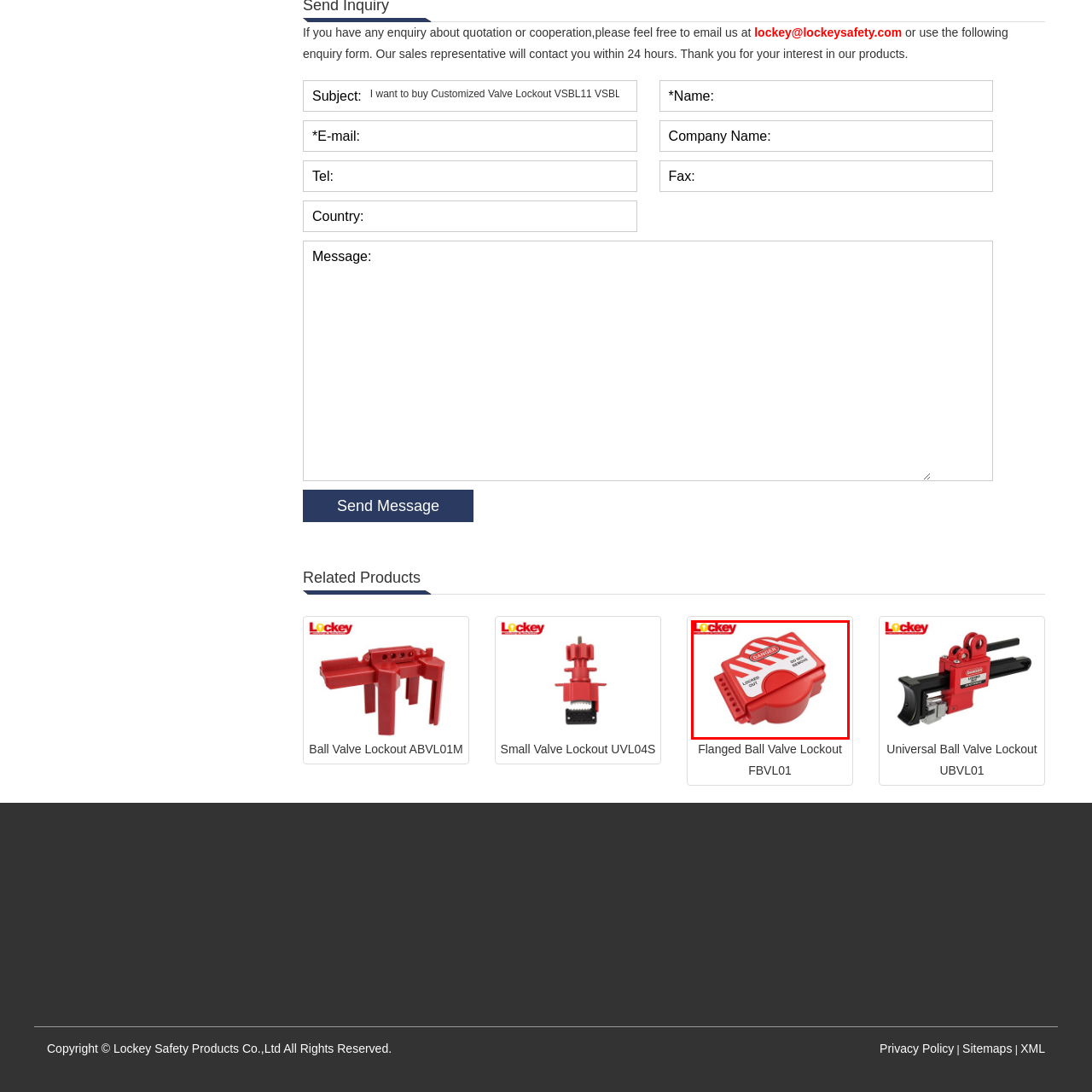Focus on the image encased in the red box and respond to the question with a single word or phrase:
What is the brand of the safety equipment?

Lockey